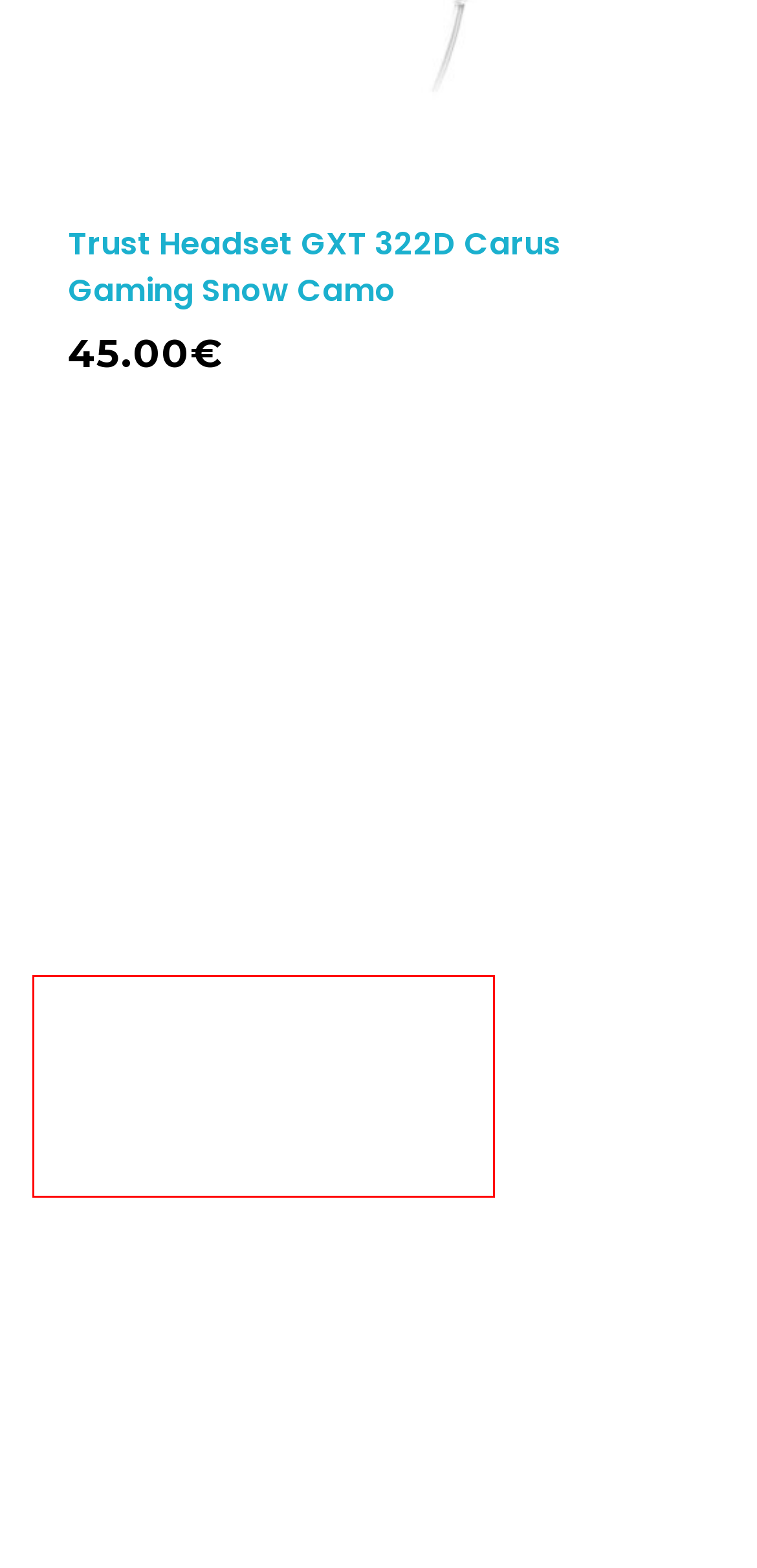Examine the webpage screenshot and use OCR to recognize and output the text within the red bounding box.

Our Mission is to offer our customers The Digital Life by providing with quality products and services at competitive prices.